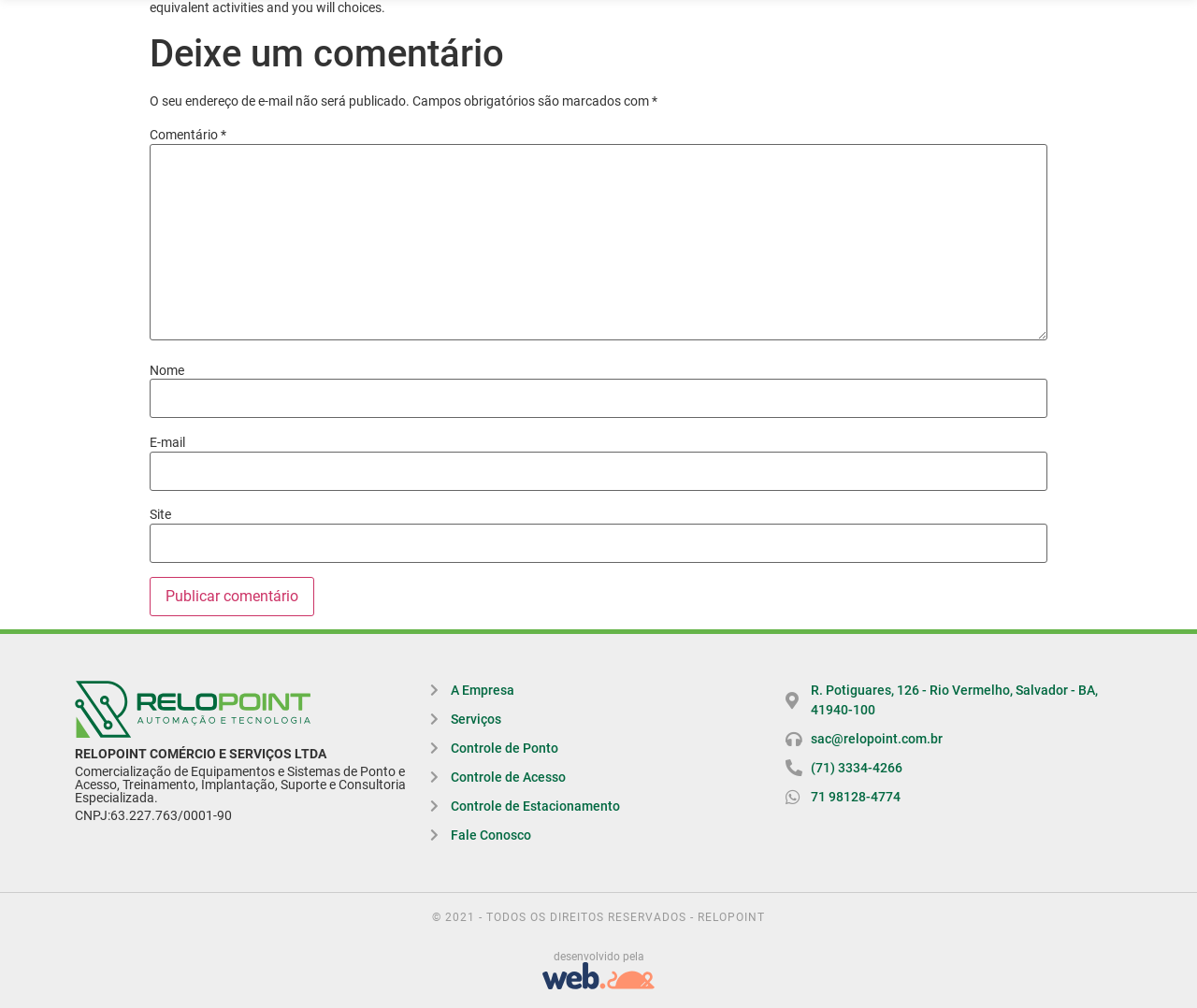Please specify the coordinates of the bounding box for the element that should be clicked to carry out this instruction: "visit the company website". The coordinates must be four float numbers between 0 and 1, formatted as [left, top, right, bottom].

[0.359, 0.675, 0.641, 0.695]